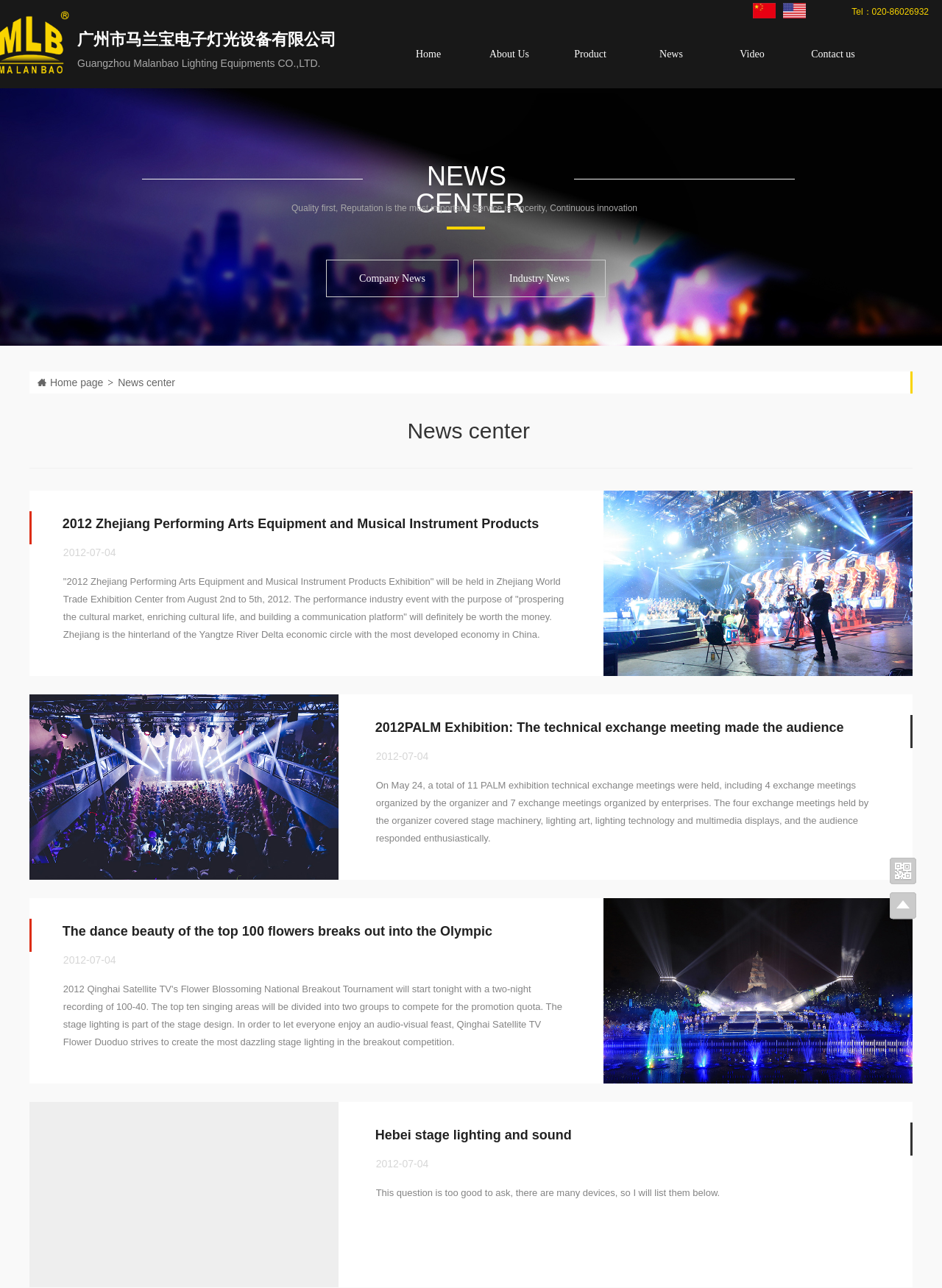Provide the bounding box coordinates for the area that should be clicked to complete the instruction: "Click the 'About Us' link".

[0.52, 0.025, 0.562, 0.059]